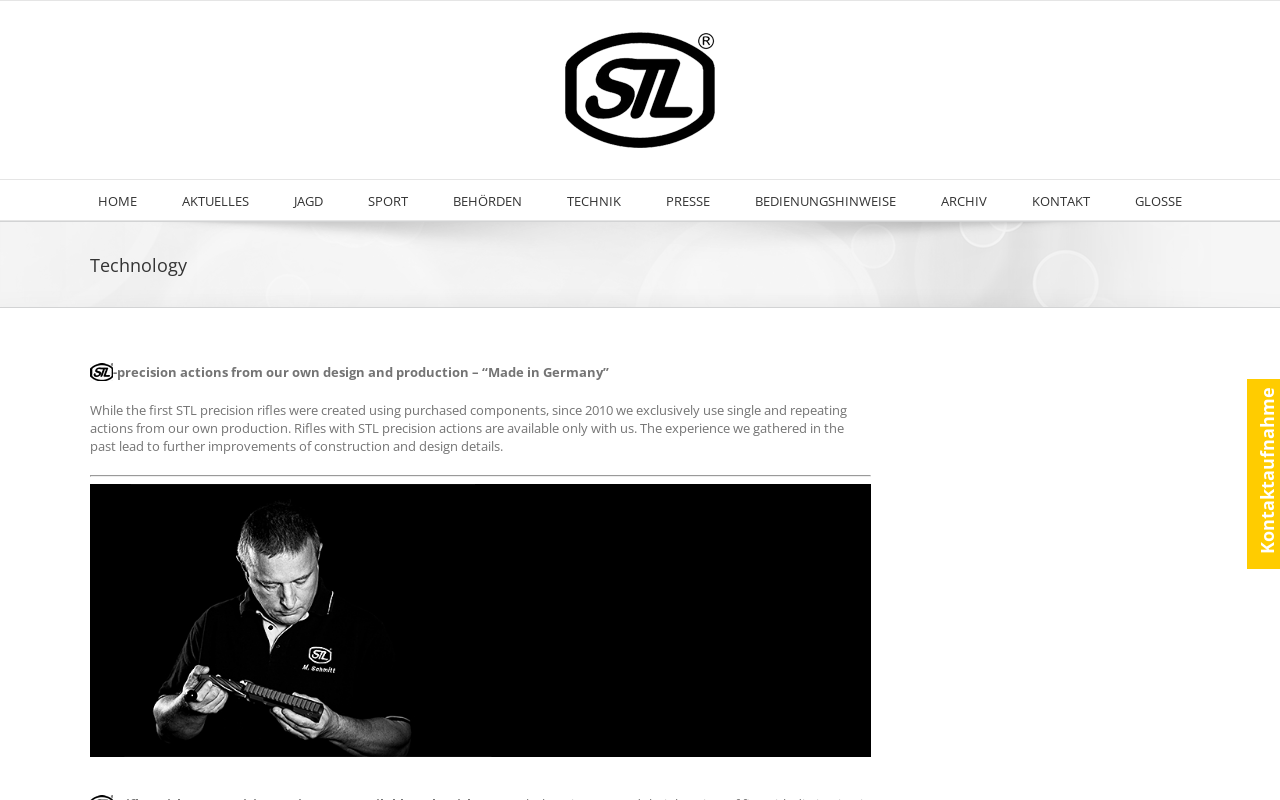Provide the bounding box coordinates for the UI element that is described by this text: "alt="STL-Rifles Logo"". The coordinates should be in the form of four float numbers between 0 and 1: [left, top, right, bottom].

[0.441, 0.04, 0.559, 0.185]